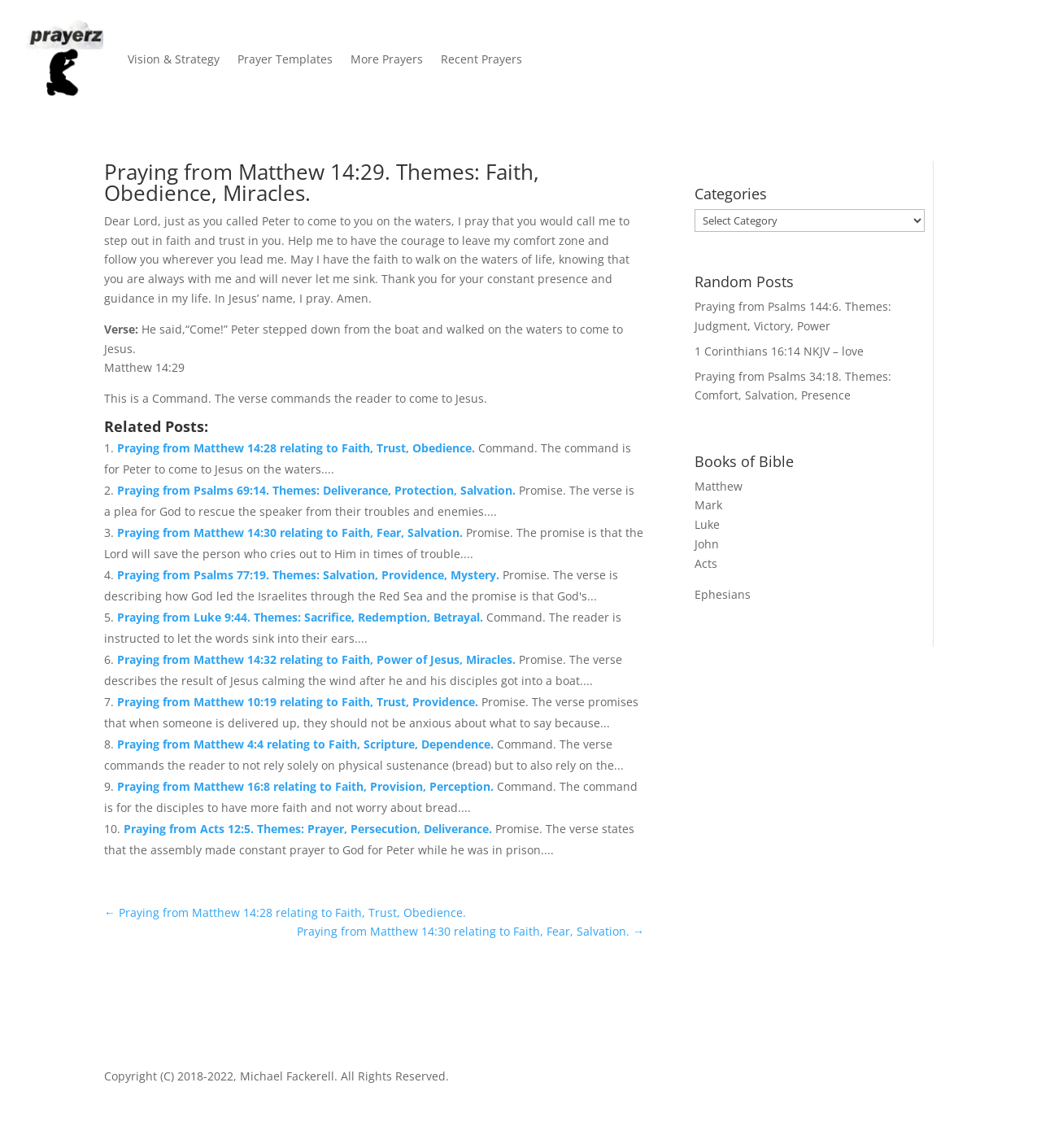Could you highlight the region that needs to be clicked to execute the instruction: "Go to 'Random Posts'"?

[0.667, 0.239, 0.888, 0.259]